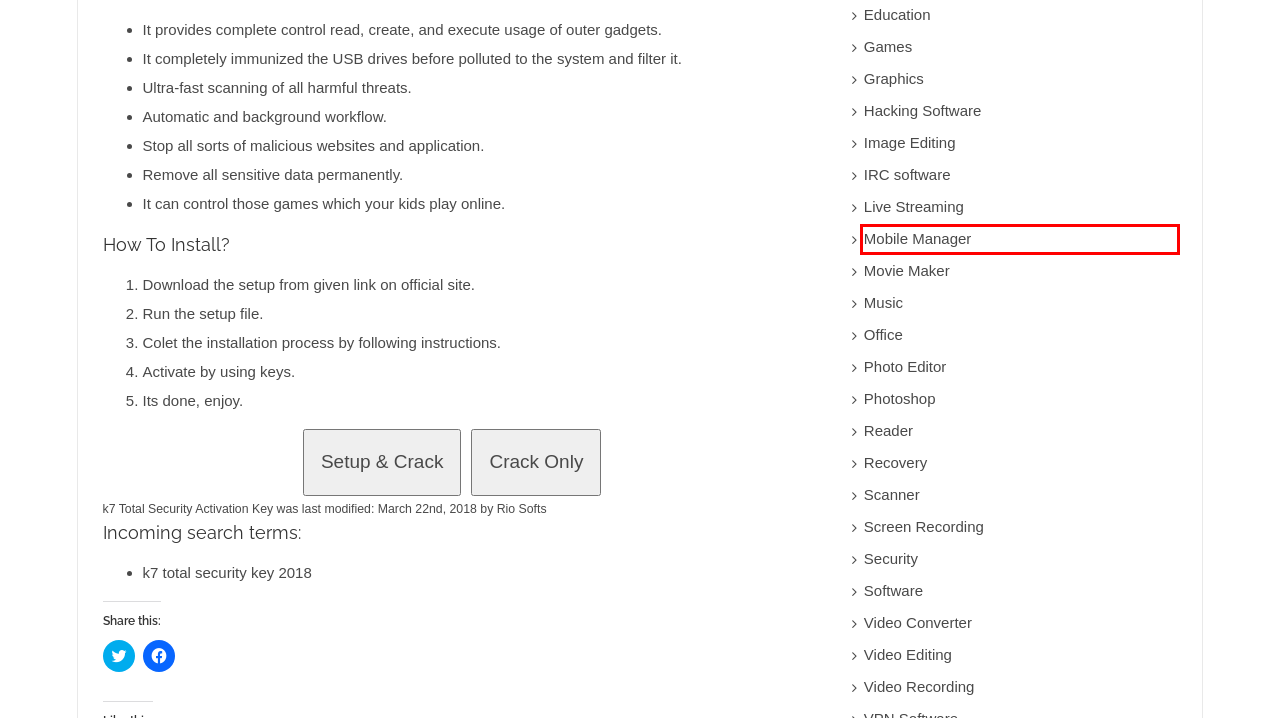Provided is a screenshot of a webpage with a red bounding box around an element. Select the most accurate webpage description for the page that appears after clicking the highlighted element. Here are the candidates:
A. Mobile Manager Archives - Rio Softs
B. Image Editing Archives - Rio Softs
C. Office Archives - Rio Softs
D. Video Converter Archives - Rio Softs
E. Movie Maker Archives - Rio Softs
F. Video Recording Archives - Rio Softs
G. IRC software Archives - Rio Softs
H. Photoshop Archives - Rio Softs

A